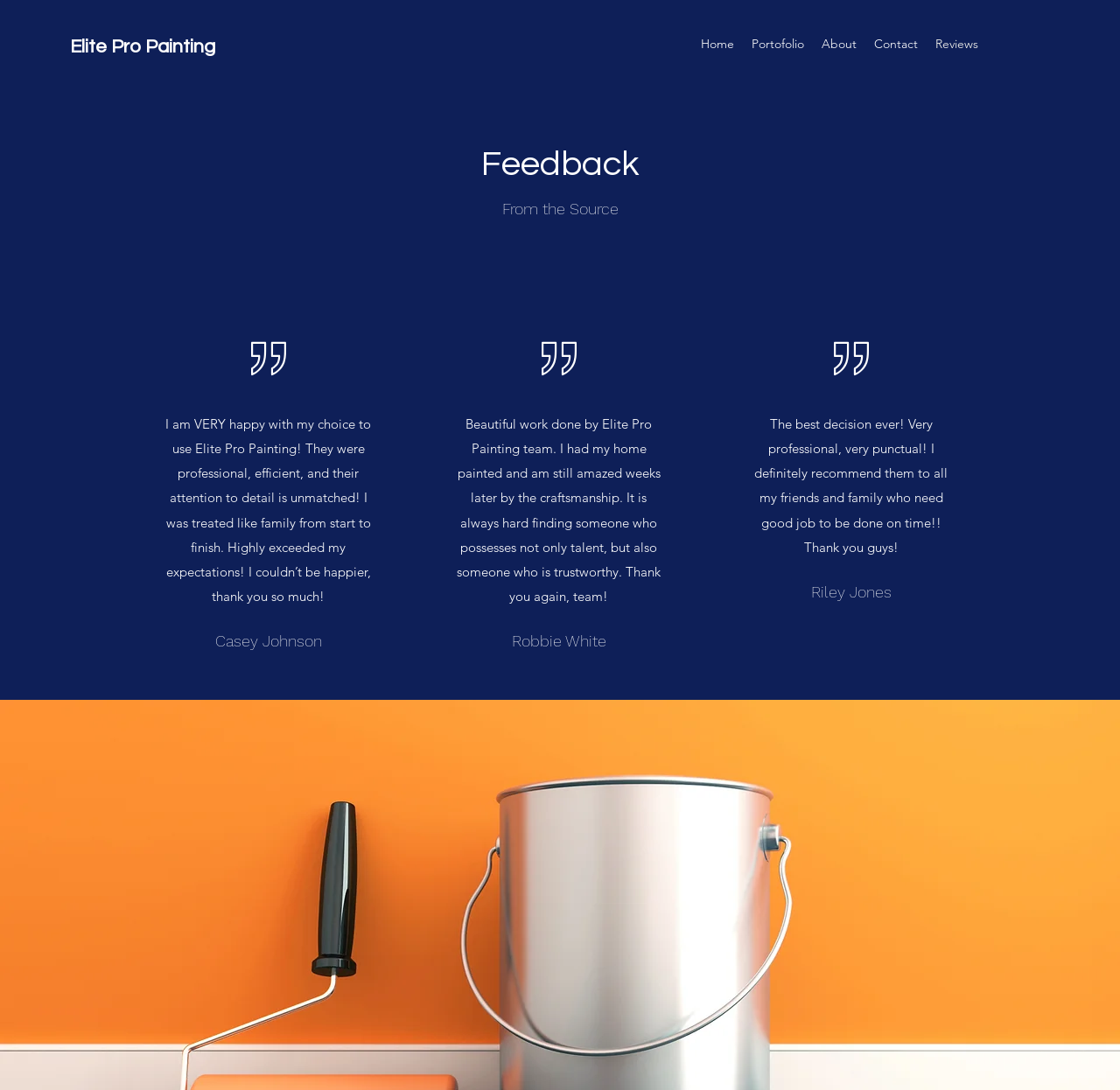Using the information in the image, could you please answer the following question in detail:
What is the name of the customer who wrote the first review?

I can see that the first review is written by Casey Johnson, as indicated by the heading 'Casey Johnson' above the review text.